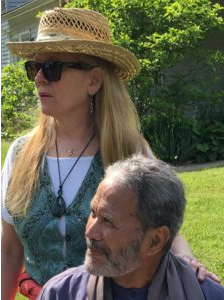What is the atmosphere of the environment?
Please ensure your answer to the question is detailed and covers all necessary aspects.

The caption describes the backdrop as featuring soft greenery, which suggests a peaceful and serene environment. The overall atmosphere is warm and inviting, possibly during a gathering or a shared moment.